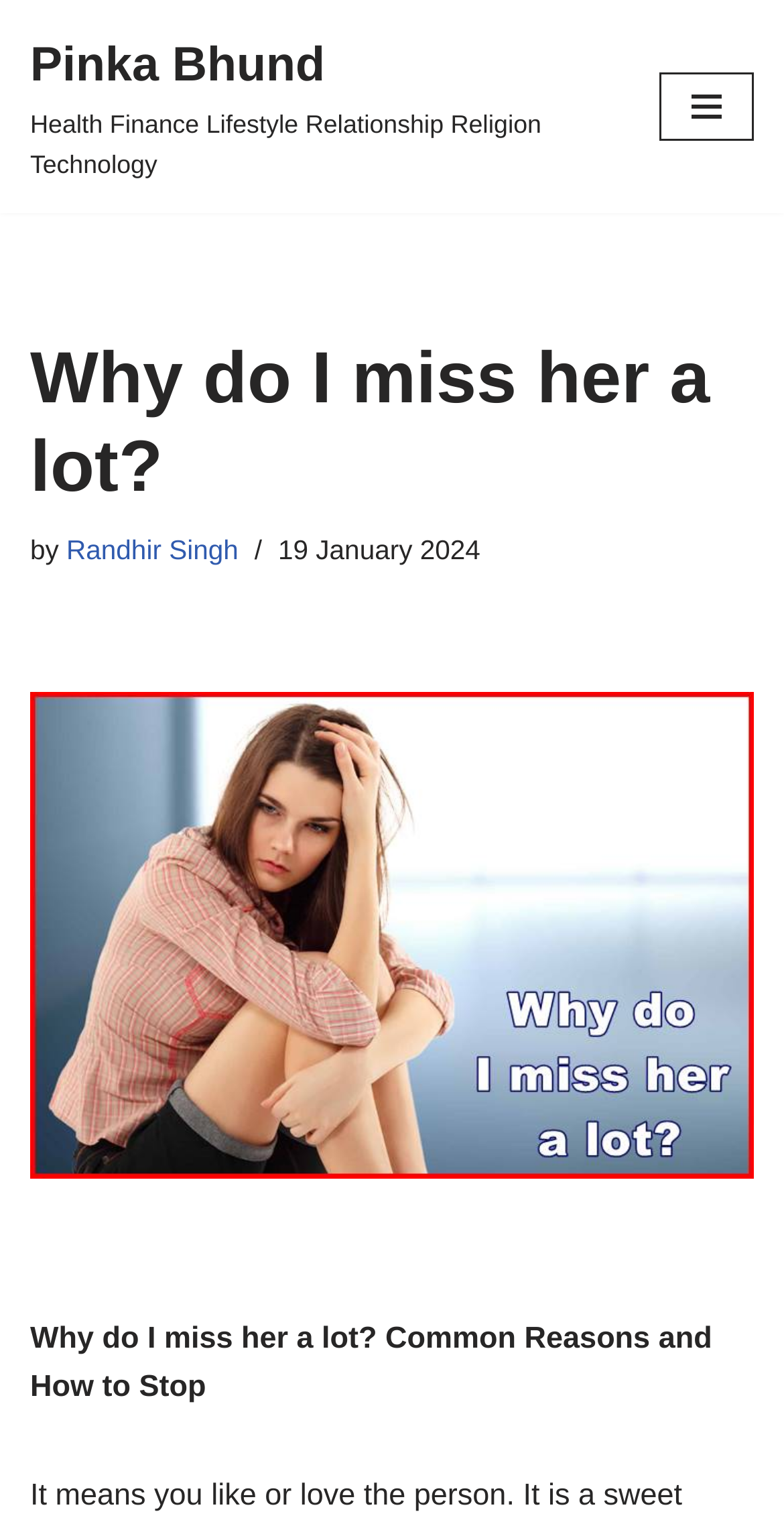Use the details in the image to answer the question thoroughly: 
What is the category of the website?

I found the category by looking at the link element with the text 'Pinka Bhund Health Finance Lifestyle Relationship Religion Technology' which is located at the top of the webpage.